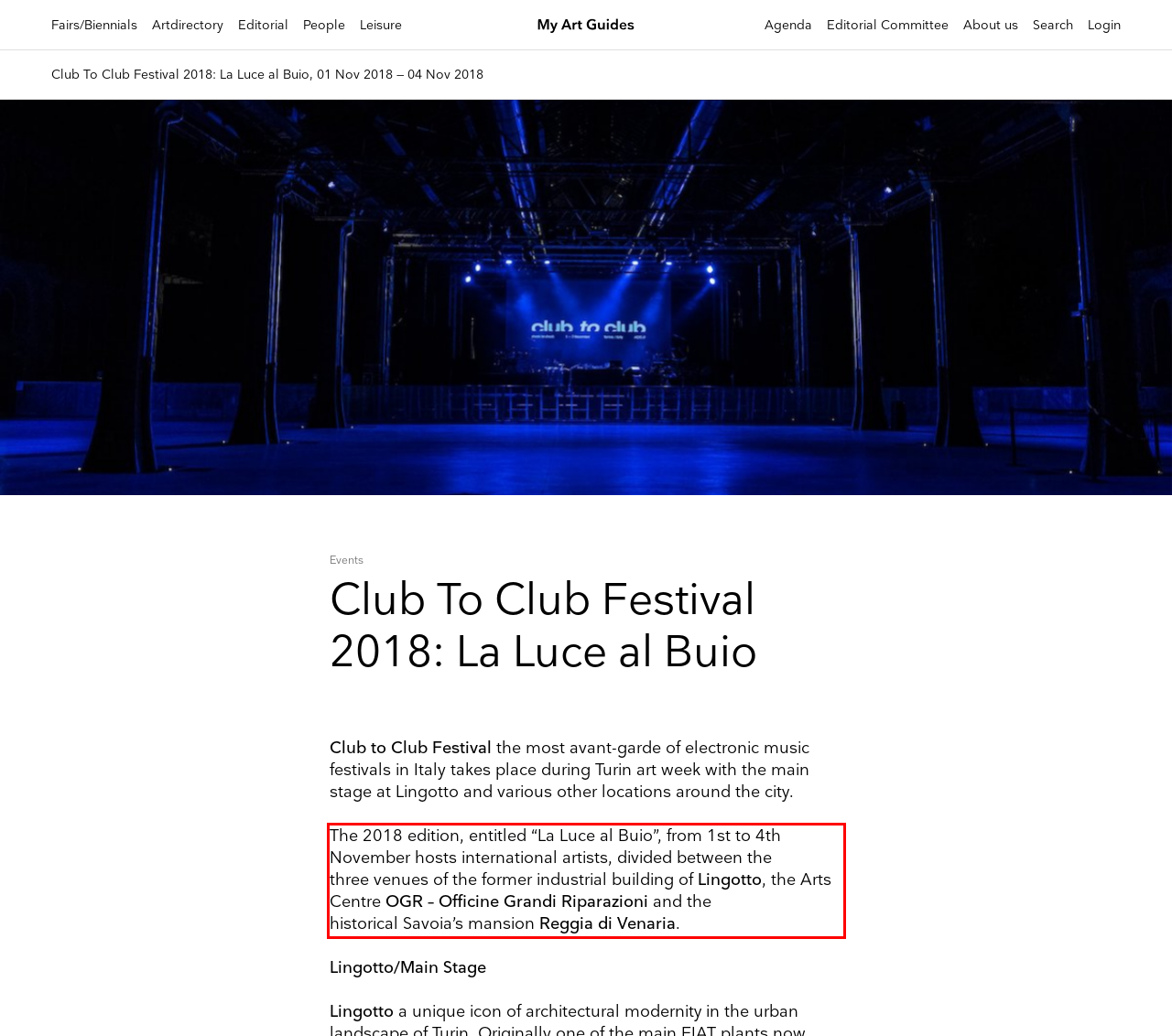You are given a screenshot of a webpage with a UI element highlighted by a red bounding box. Please perform OCR on the text content within this red bounding box.

The 2018 edition, entitled “La Luce al Buio”, from 1st to 4th November hosts international artists, divided between the three venues of the former industrial building of Lingotto, the Arts Centre OGR – Officine Grandi Riparazioni and the historical Savoia’s mansion Reggia di Venaria.